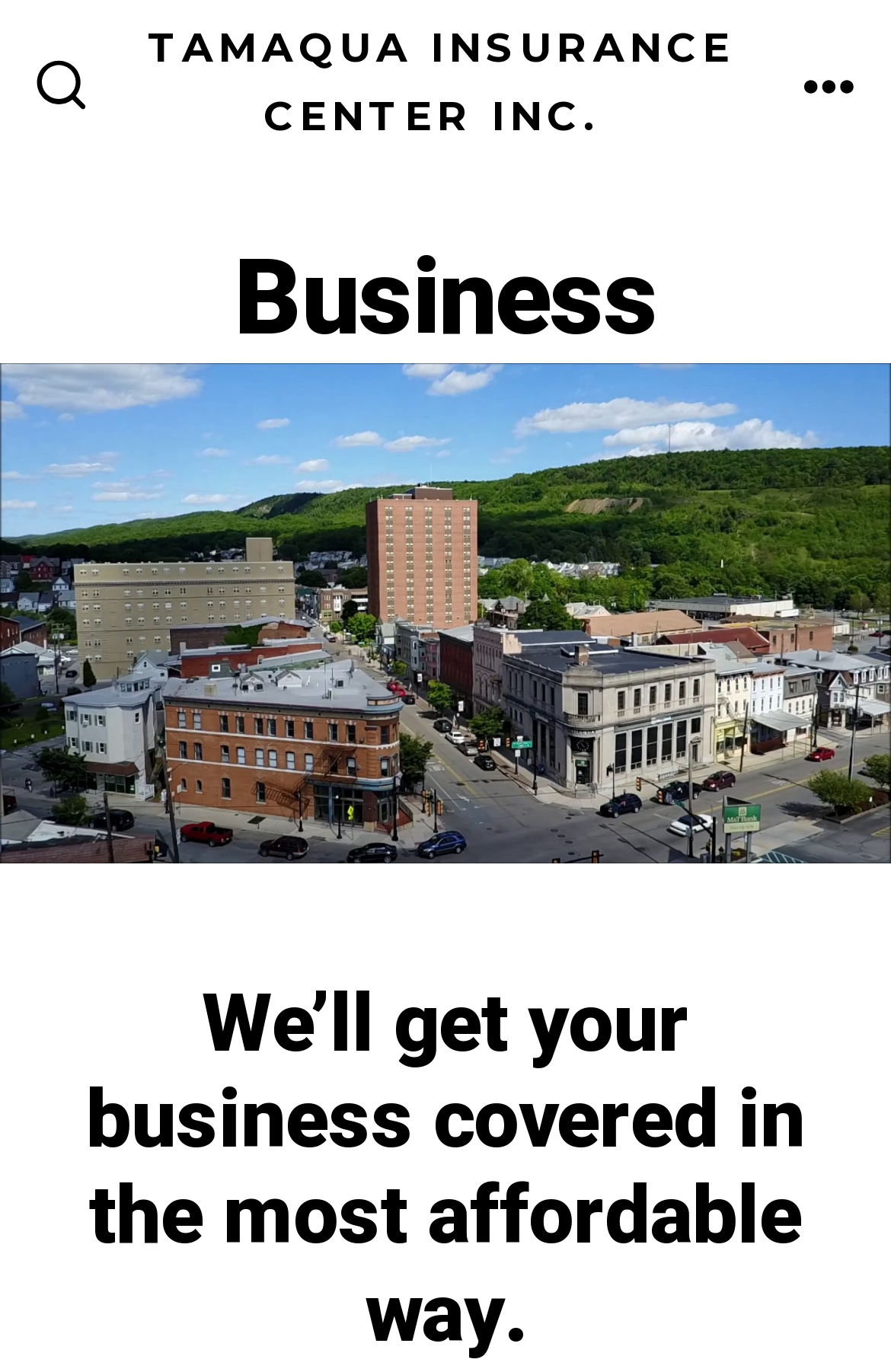Find the bounding box coordinates for the HTML element specified by: "Search Toggle".

[0.011, 0.022, 0.128, 0.106]